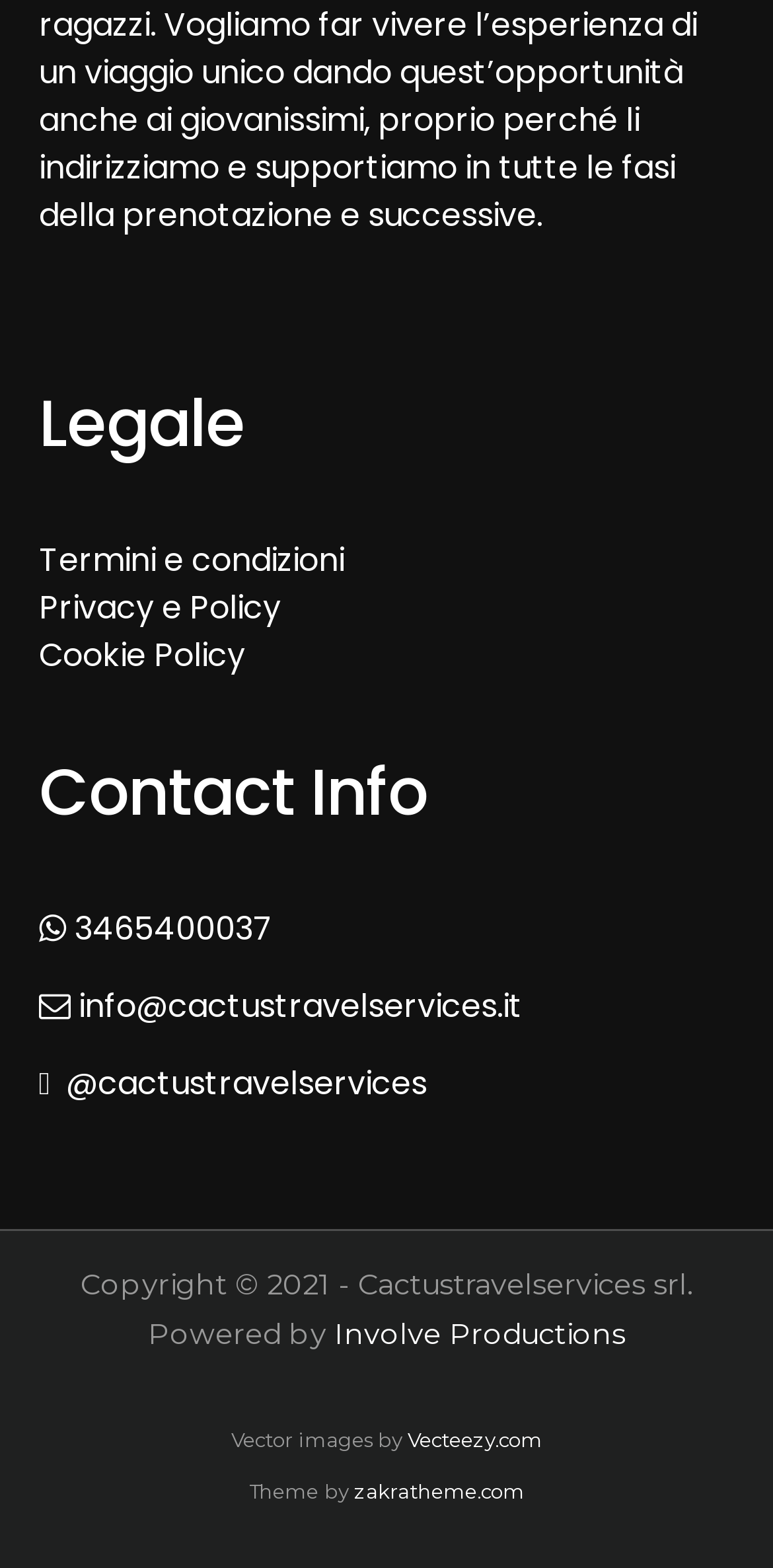Please provide the bounding box coordinates in the format (top-left x, top-left y, bottom-right x, bottom-right y). Remember, all values are floating point numbers between 0 and 1. What is the bounding box coordinate of the region described as: 繁體中文

None